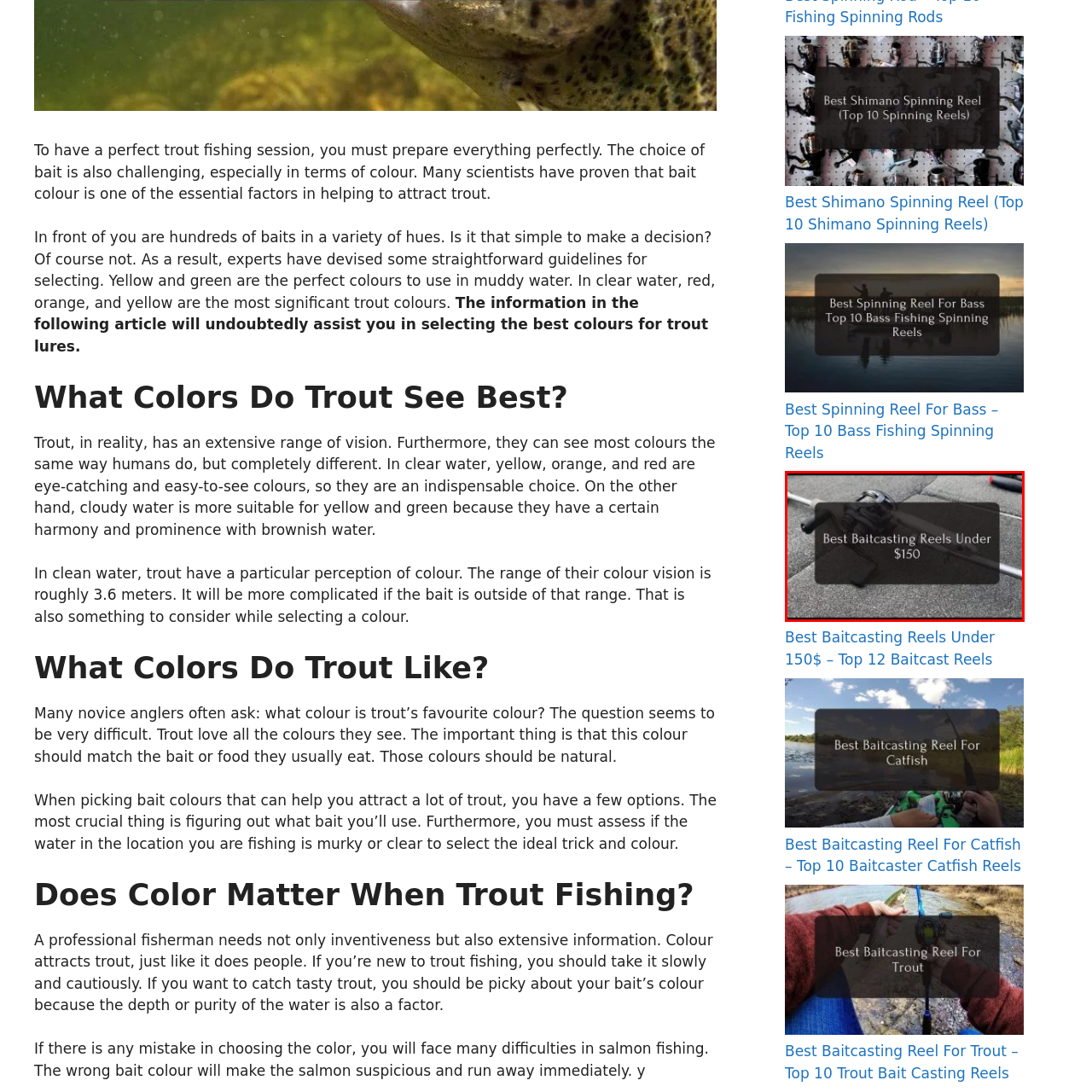Observe the image within the red-bordered area and respond to the following question in detail, making use of the visual information: What type of fishermen is the baitcasting reel suitable for?

The composition of the image highlights the reel's design and craftsmanship, suggesting that it is suitable for both novice and experienced fishermen, implying that the reel is versatile and can cater to different levels of fishing expertise.